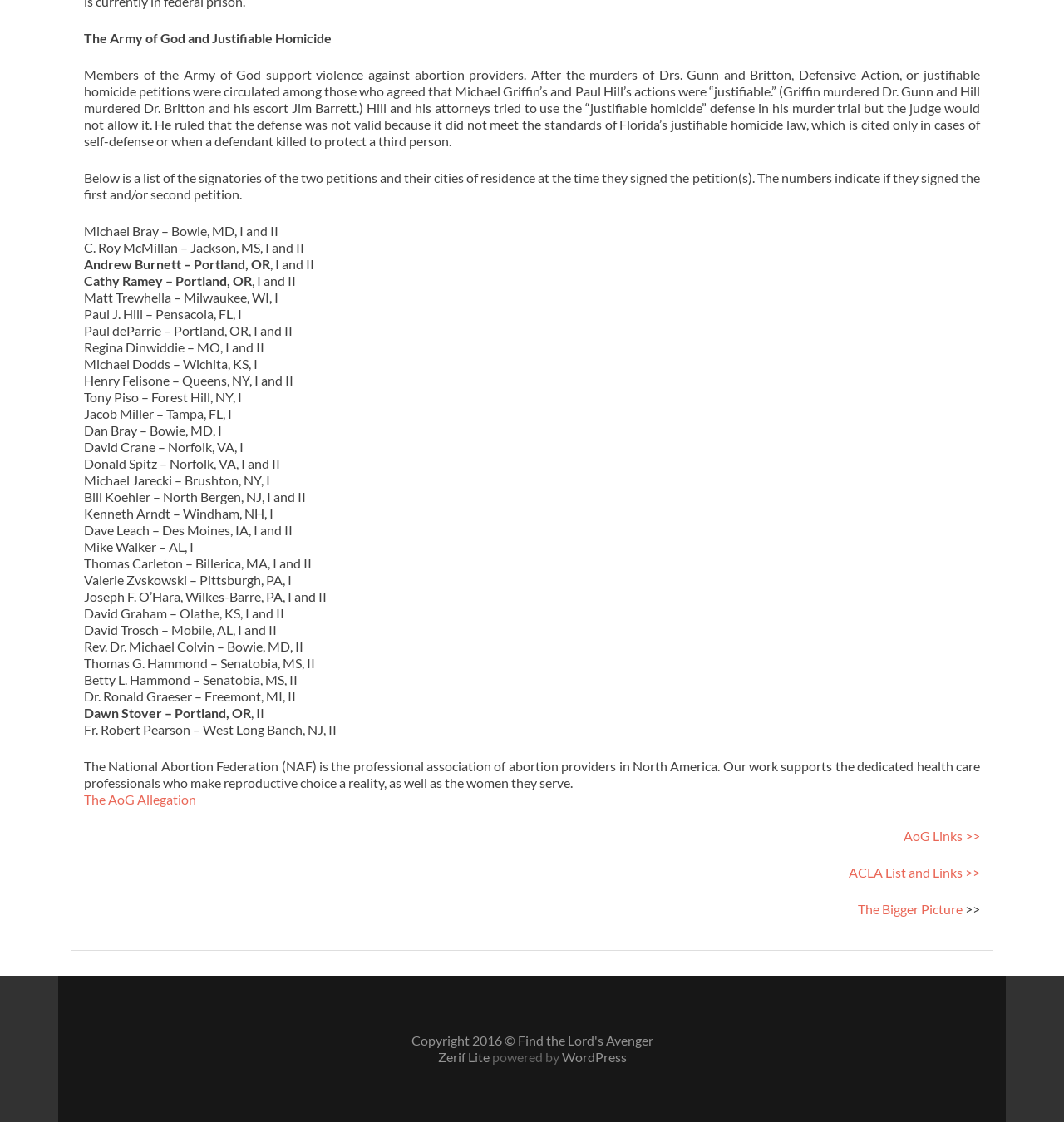Who murdered Dr. Gunn?
Please provide a comprehensive answer based on the information in the image.

According to the static text element on the webpage, Michael Griffin murdered Dr. Gunn, as stated in the sentence 'Griffin murdered Dr. Gunn and Hill murdered Dr. Britton and his escort Jim Barrett.'